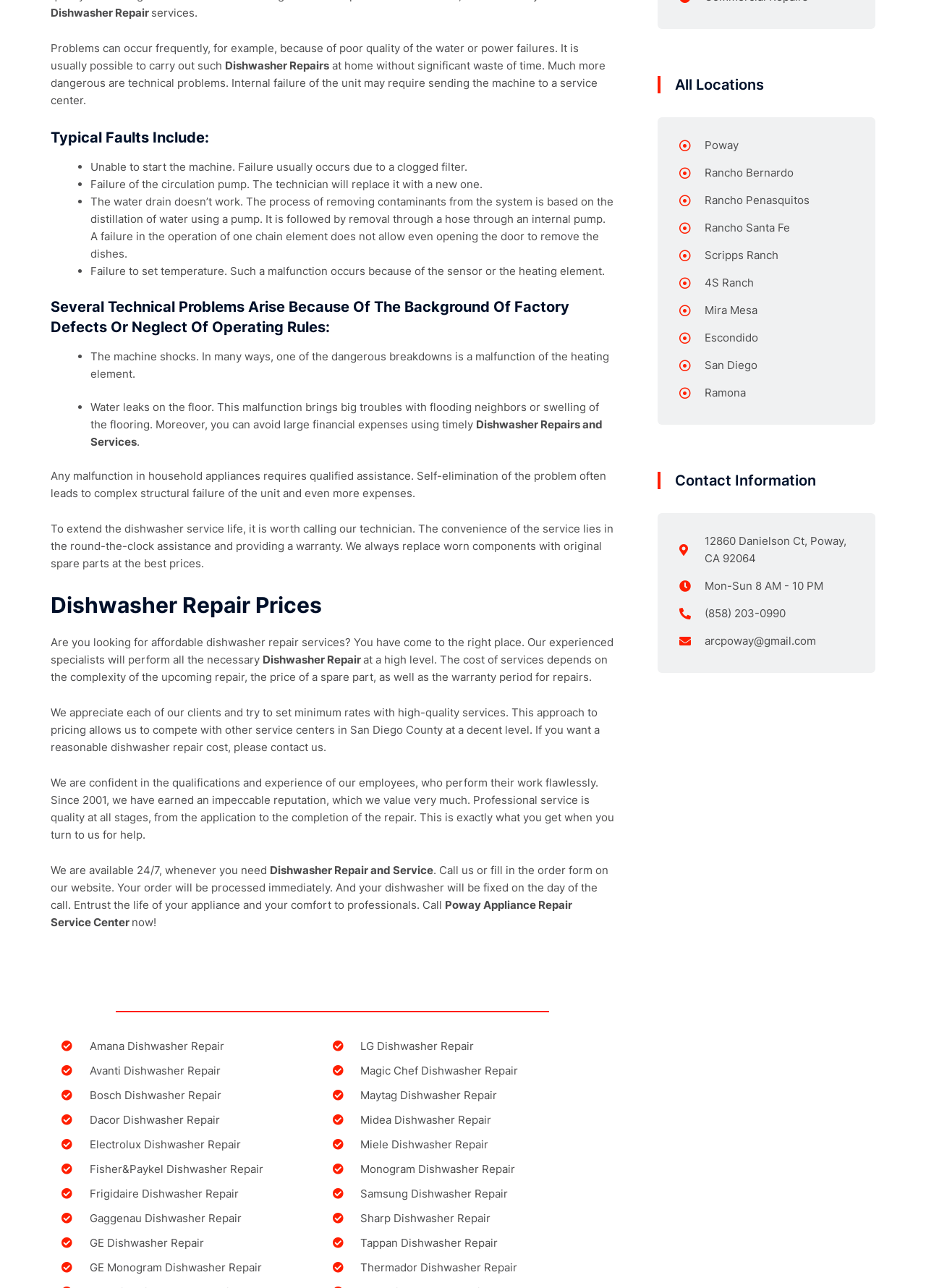What are some common faults in dishwashers?
Based on the image, answer the question with as much detail as possible.

The webpage lists several common faults in dishwashers, including being unable to start the machine, failure of the circulation pump, and the water drain not working. These faults can be caused by various reasons such as clogged filters, sensor or heating element malfunctions, and more.